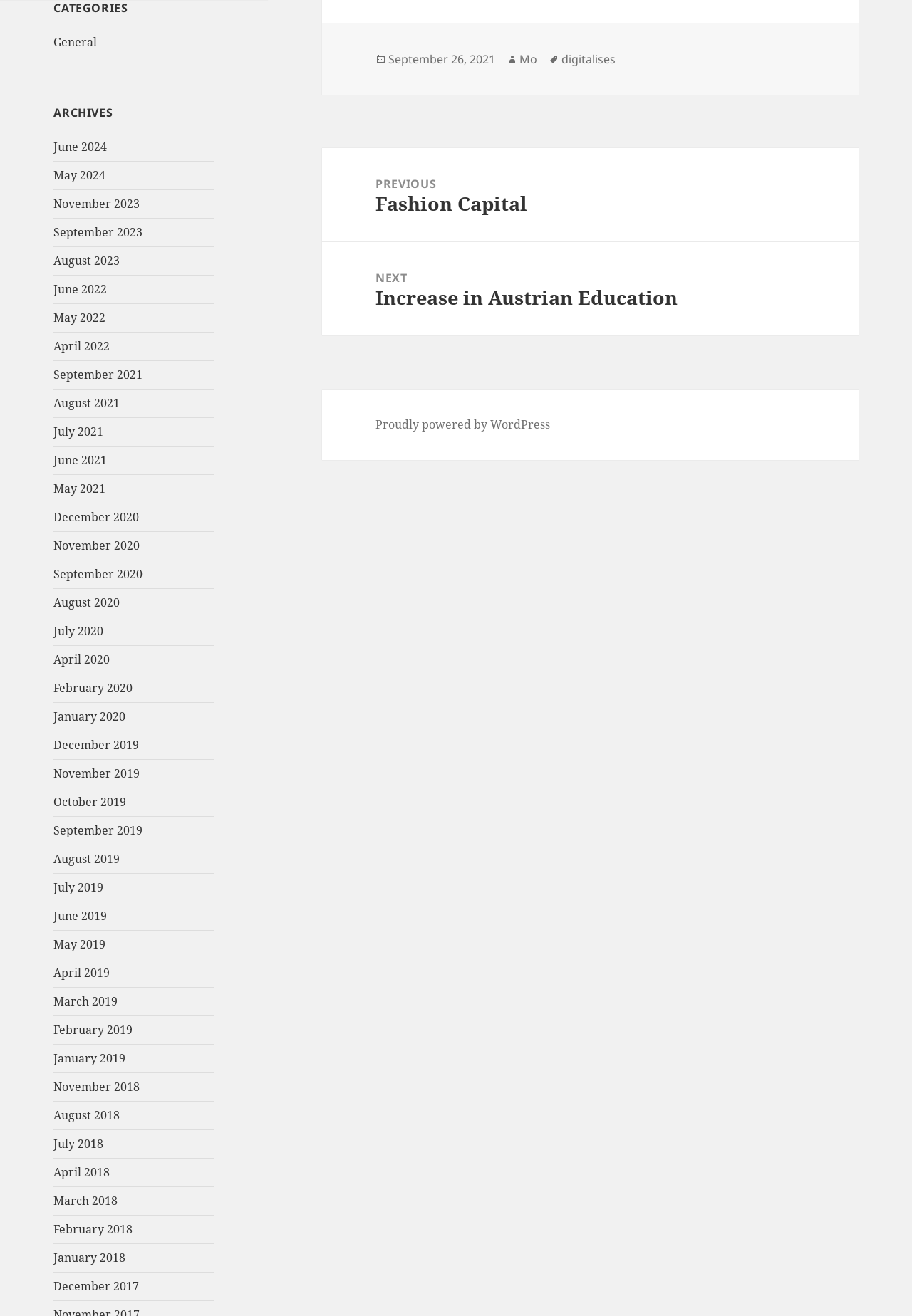What is the tag of the post?
Offer a detailed and full explanation in response to the question.

The tag of the post is 'digitalises' as indicated by the link 'digitalises' under the 'Tags' section in the footer.